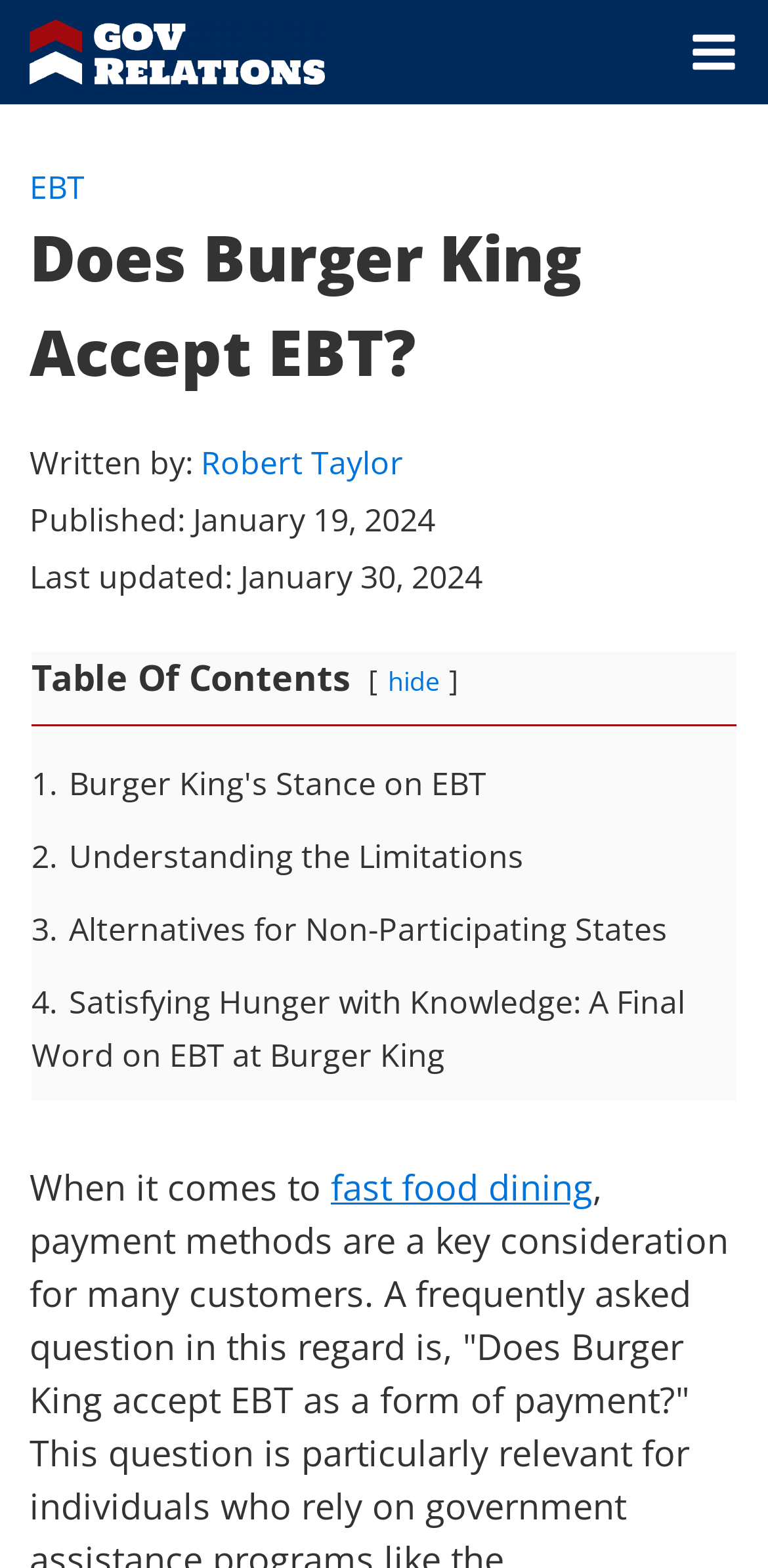Give a one-word or short-phrase answer to the following question: 
What is the topic of the article?

EBT at Burger King